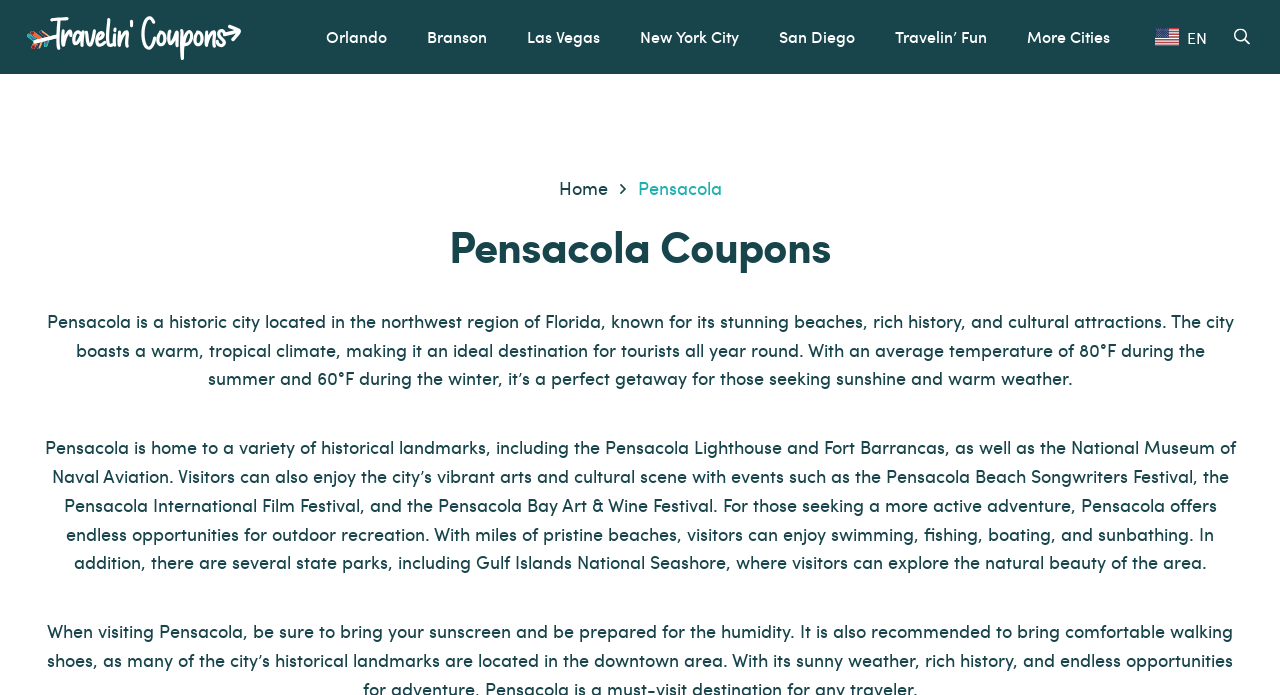Using the webpage screenshot, locate the HTML element that fits the following description and provide its bounding box: "Las Vegas".

[0.396, 0.02, 0.484, 0.086]